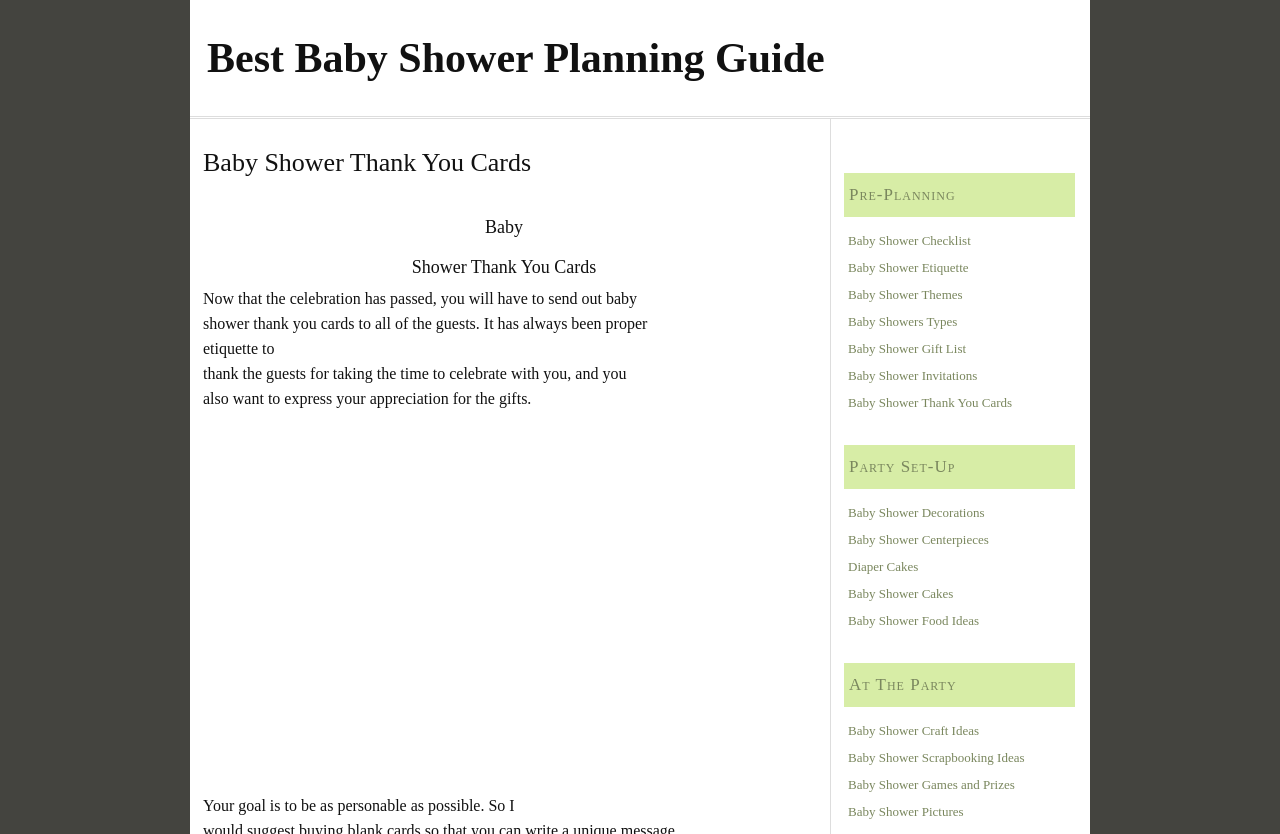What are some topics related to baby showers that are discussed on this webpage?
Examine the image closely and answer the question with as much detail as possible.

The webpage has links to various topics related to baby showers, including planning, etiquette, themes, and more. These topics are organized into categories such as pre-planning, party set-up, and at the party.